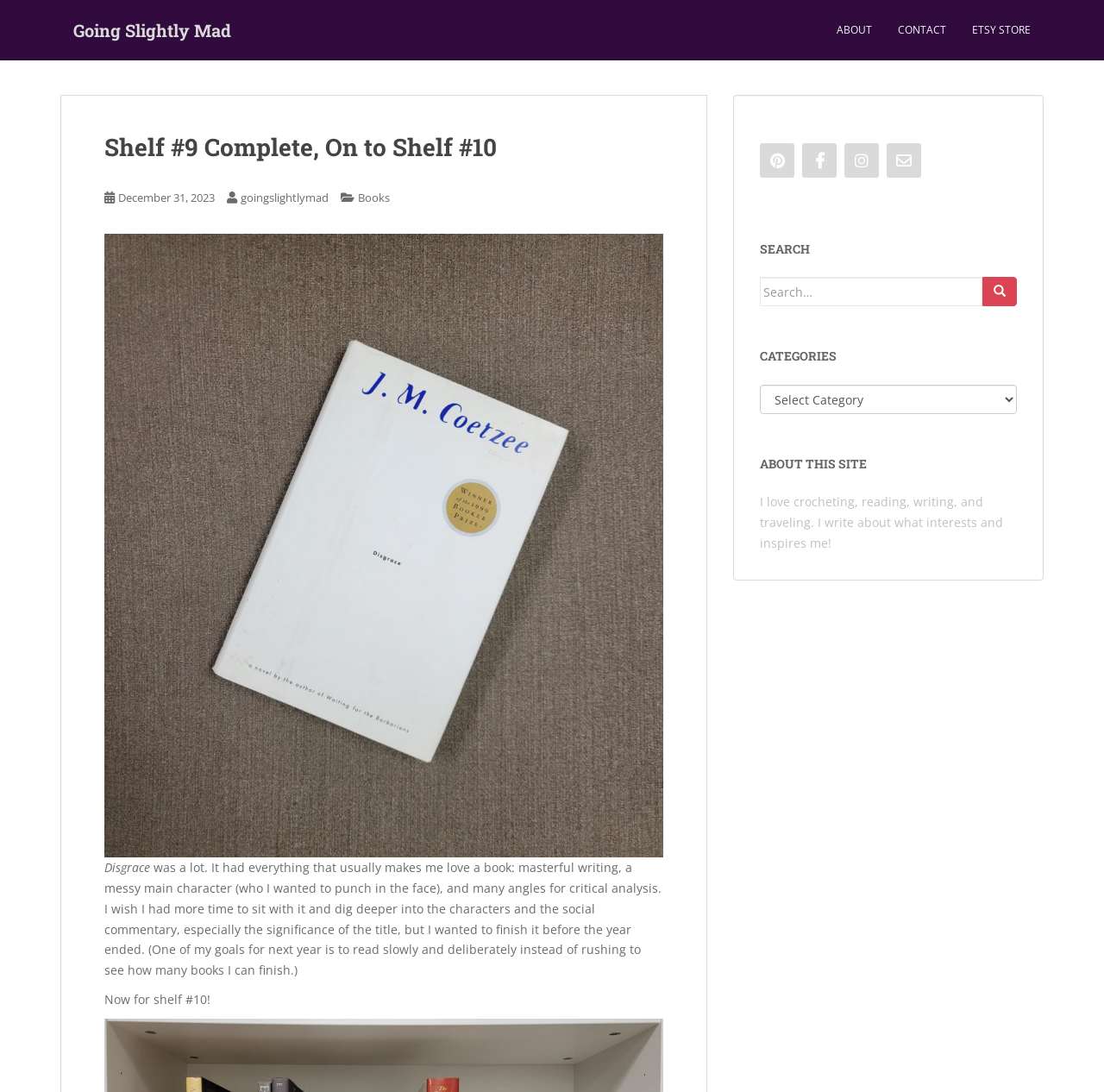What is the shape of the icons in the complementary section?
Refer to the screenshot and respond with a concise word or phrase.

square